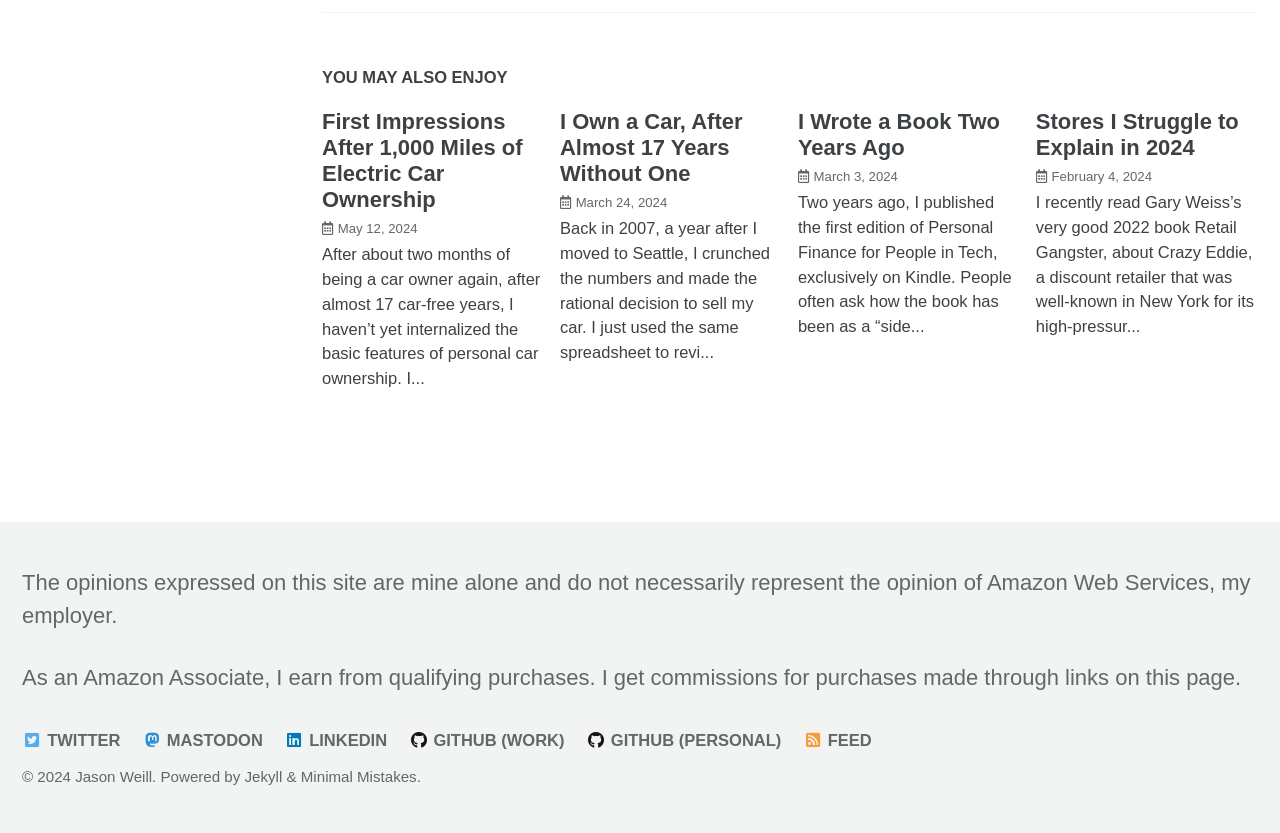Answer the question below using just one word or a short phrase: 
When was the second article published?

March 24, 2024